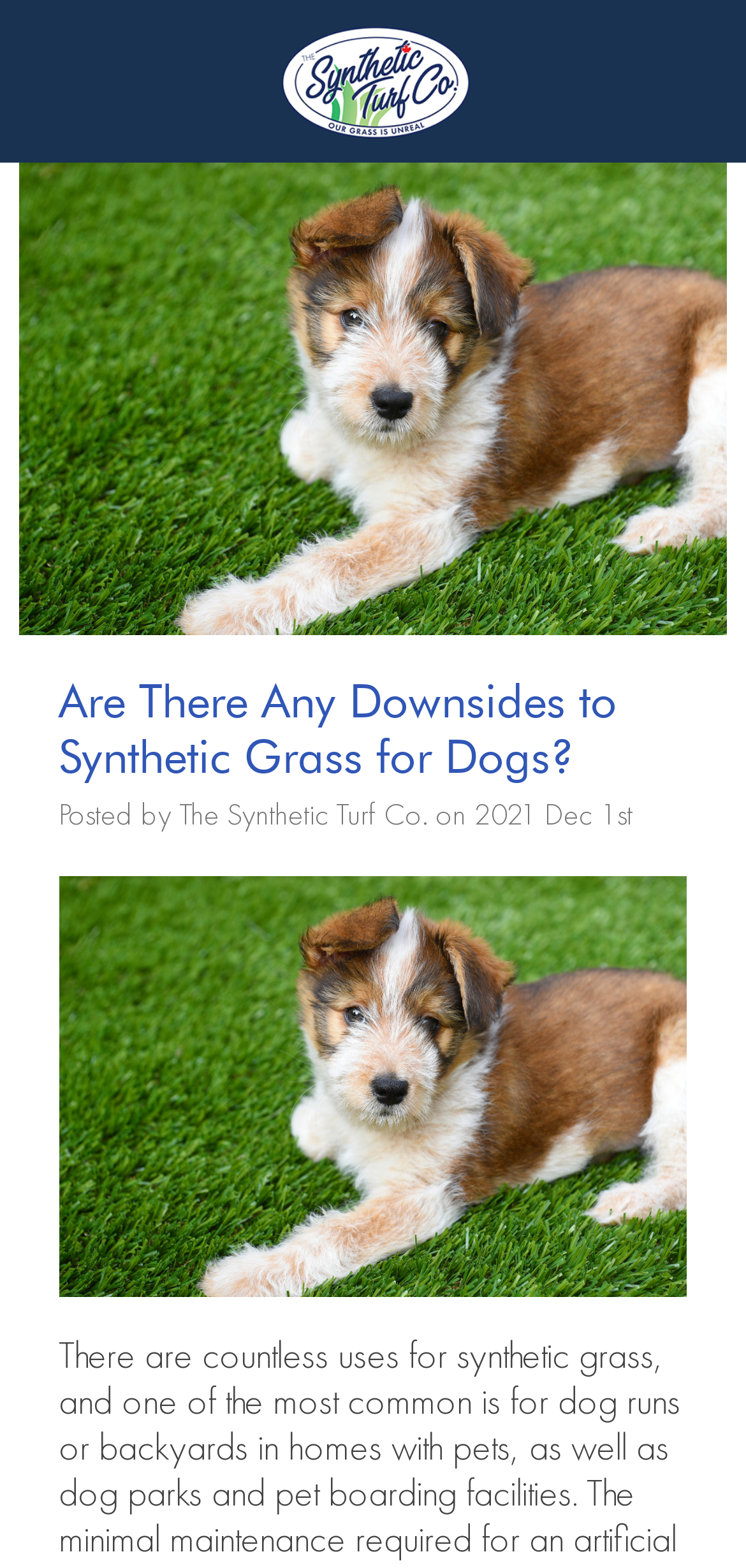Offer a meticulous description of the webpage's structure and content.

The webpage is about discussing the downsides of synthetic grass for dogs. At the top left of the page, there is a logo of "The Synthetic Turf Co." which is also a clickable link. Below the logo, there is a large banner image that spans almost the entire width of the page, with a title "Are There Any Downsides to Synthetic Grass for Dogs?" written in a large font. The title is also a clickable link.

On the top right of the page, there is a smaller image of "The Synthetic Turf Co." which is also a clickable link. Below this image, there is a heading that reads "Are There Any Downsides to Synthetic Grass for Dogs?" in a slightly smaller font. Next to the heading, there is a text that indicates the article was posted by "The Synthetic Turf Co." on a specific date.

Below the heading, there is a large image that takes up most of the page's width, which appears to be related to the topic of synthetic grass for dogs.